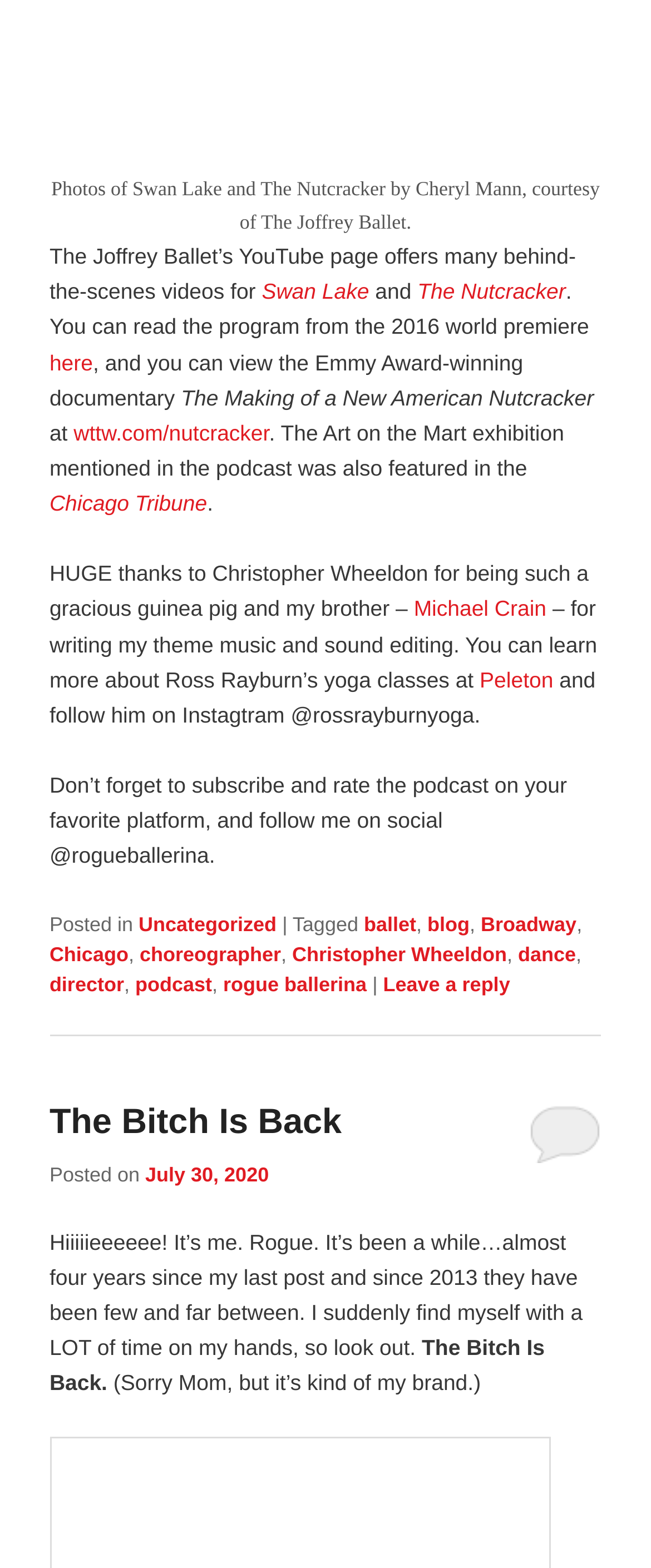Please identify the bounding box coordinates of the clickable area that will fulfill the following instruction: "Subscribe and rate the podcast on your favorite platform". The coordinates should be in the format of four float numbers between 0 and 1, i.e., [left, top, right, bottom].

[0.076, 0.493, 0.871, 0.554]